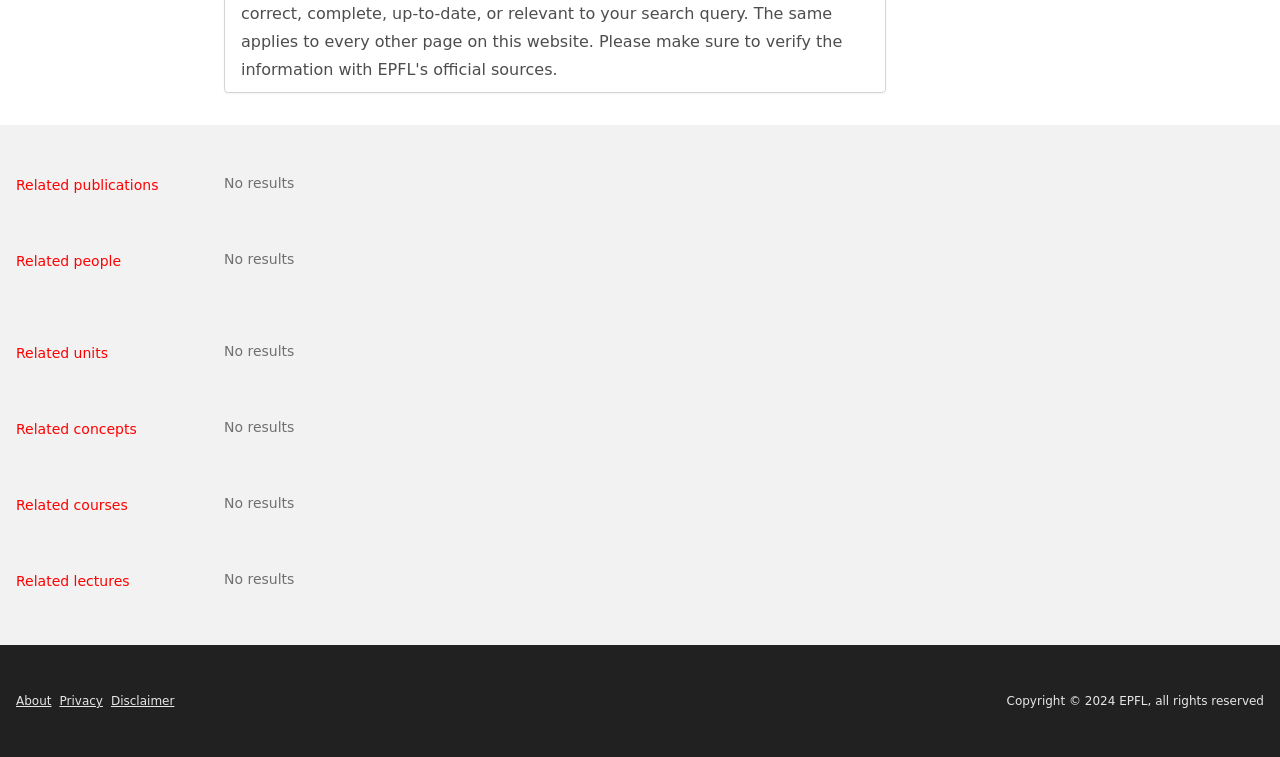Based on the element description Privacy, identify the bounding box of the UI element in the given webpage screenshot. The coordinates should be in the format (top-left x, top-left y, bottom-right x, bottom-right y) and must be between 0 and 1.

[0.046, 0.917, 0.08, 0.935]